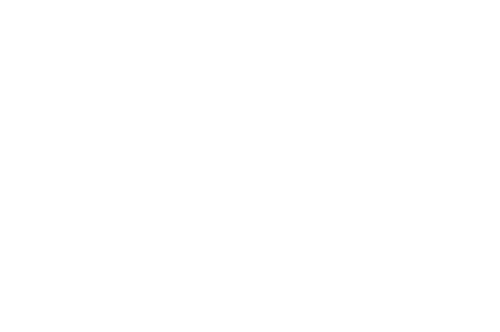What is the price of the guitar?
Identify the answer in the screenshot and reply with a single word or phrase.

$17,995